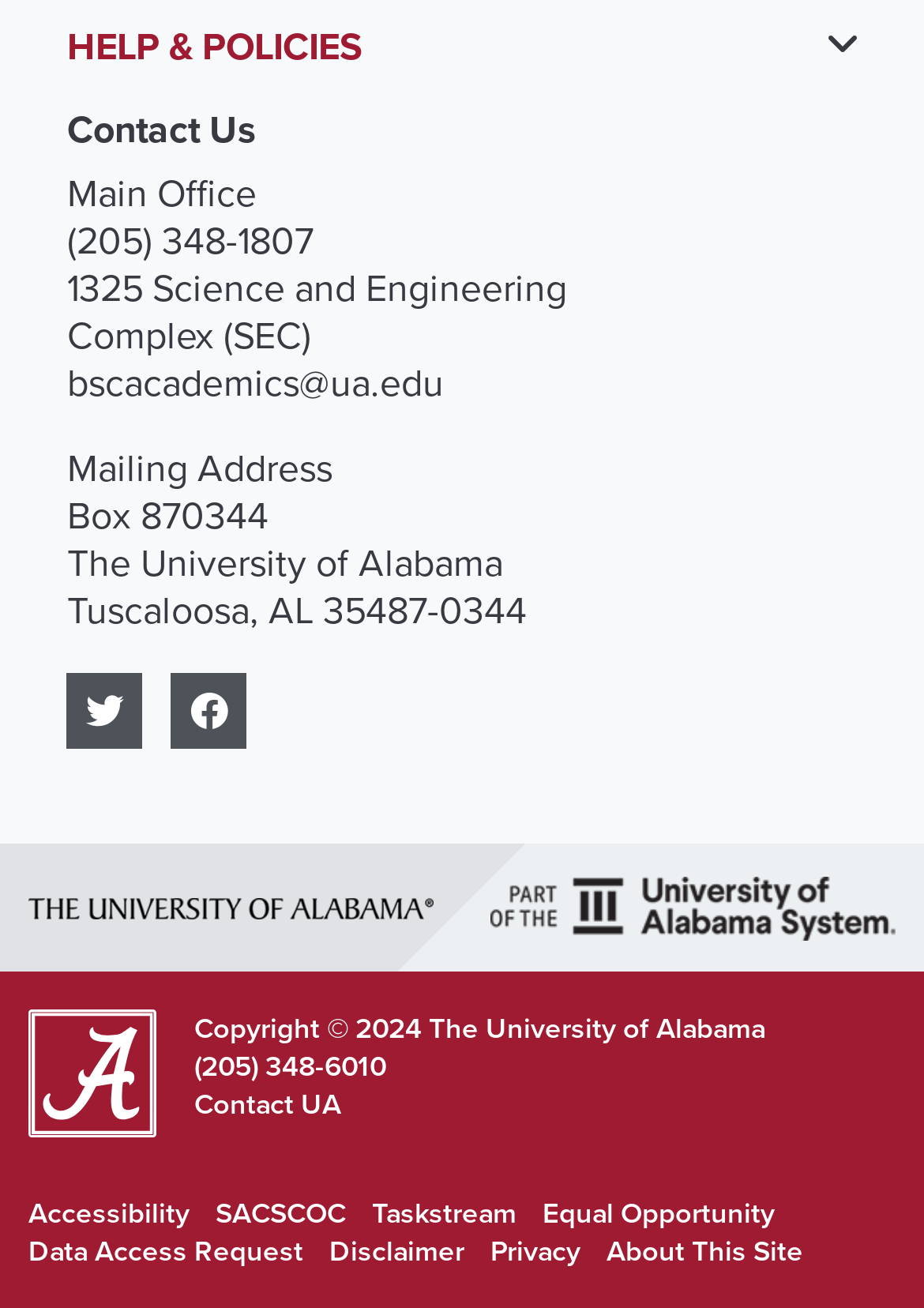Refer to the image and provide an in-depth answer to the question: 
How many links are available in the footer section?

I counted the number of links in the footer section, which includes links to 'Contact UA', 'Accessibility', 'SACSCOC', 'Taskstream', 'Equal Opportunity', 'Data Access Request', and 'Disclaimer'.